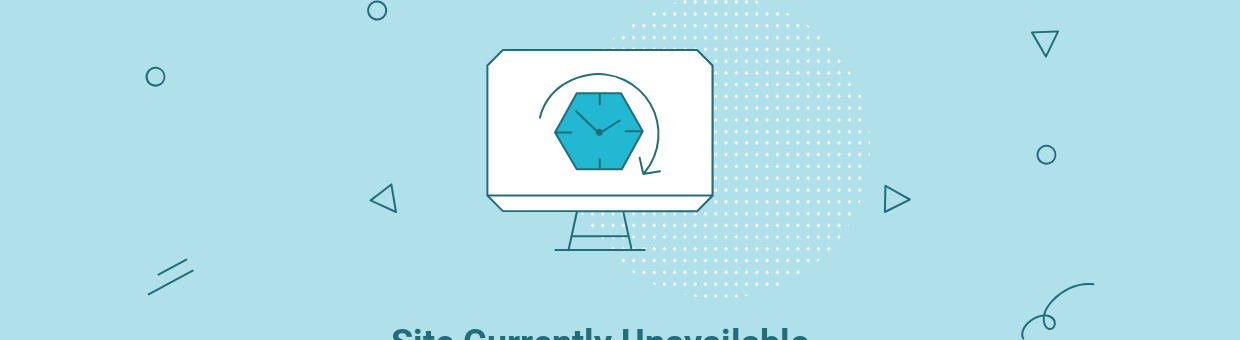Provide a comprehensive description of the image.

The image features a stylized computer monitor displaying a clock inside a hexagon, symbolizing the unavailability of a site. The background is a tranquil light blue, adorned with various geometric shapes, including circles and triangles, that add visual interest. Below the monitor, bold text prominently states "Site Currently Unavailable," indicating to users that the website they are trying to access is not functioning at the moment. This graphic conveys both a message of downtime and a sense of calm despite the inconvenience.